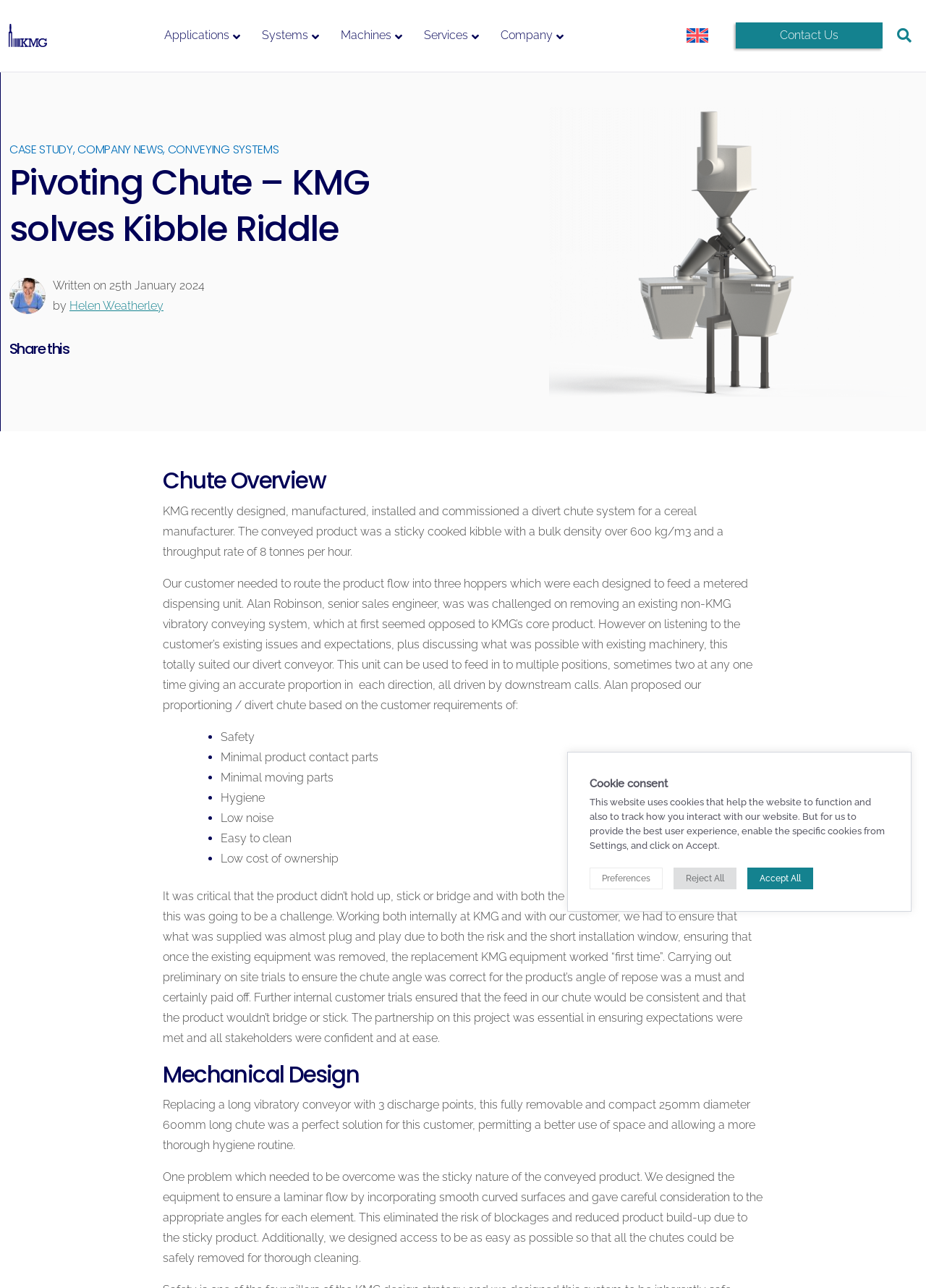Can you provide the bounding box coordinates for the element that should be clicked to implement the instruction: "Close the alert"?

None